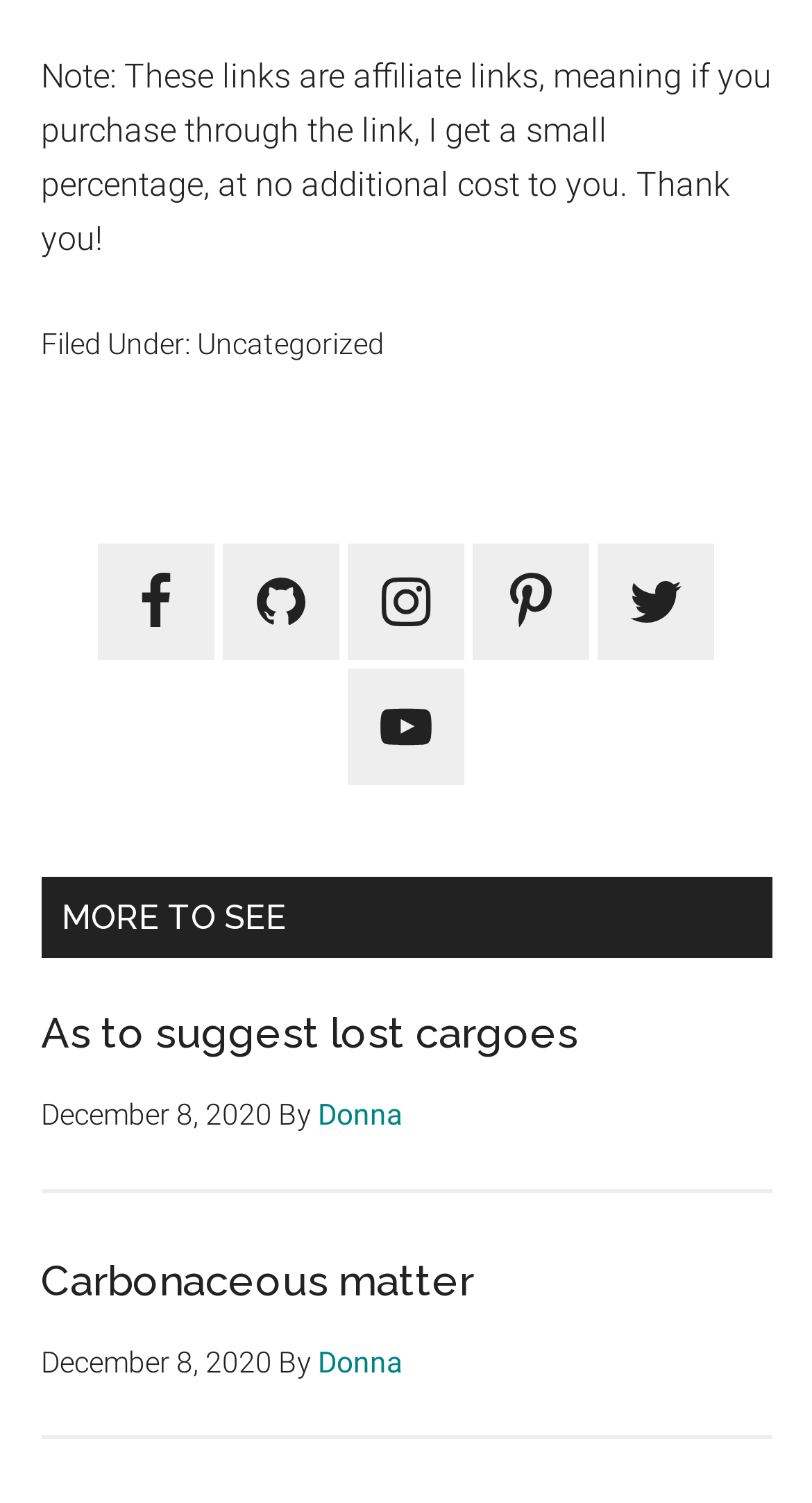Indicate the bounding box coordinates of the element that must be clicked to execute the instruction: "Read article about Carbonaceous matter". The coordinates should be given as four float numbers between 0 and 1, i.e., [left, top, right, bottom].

[0.05, 0.835, 0.583, 0.868]